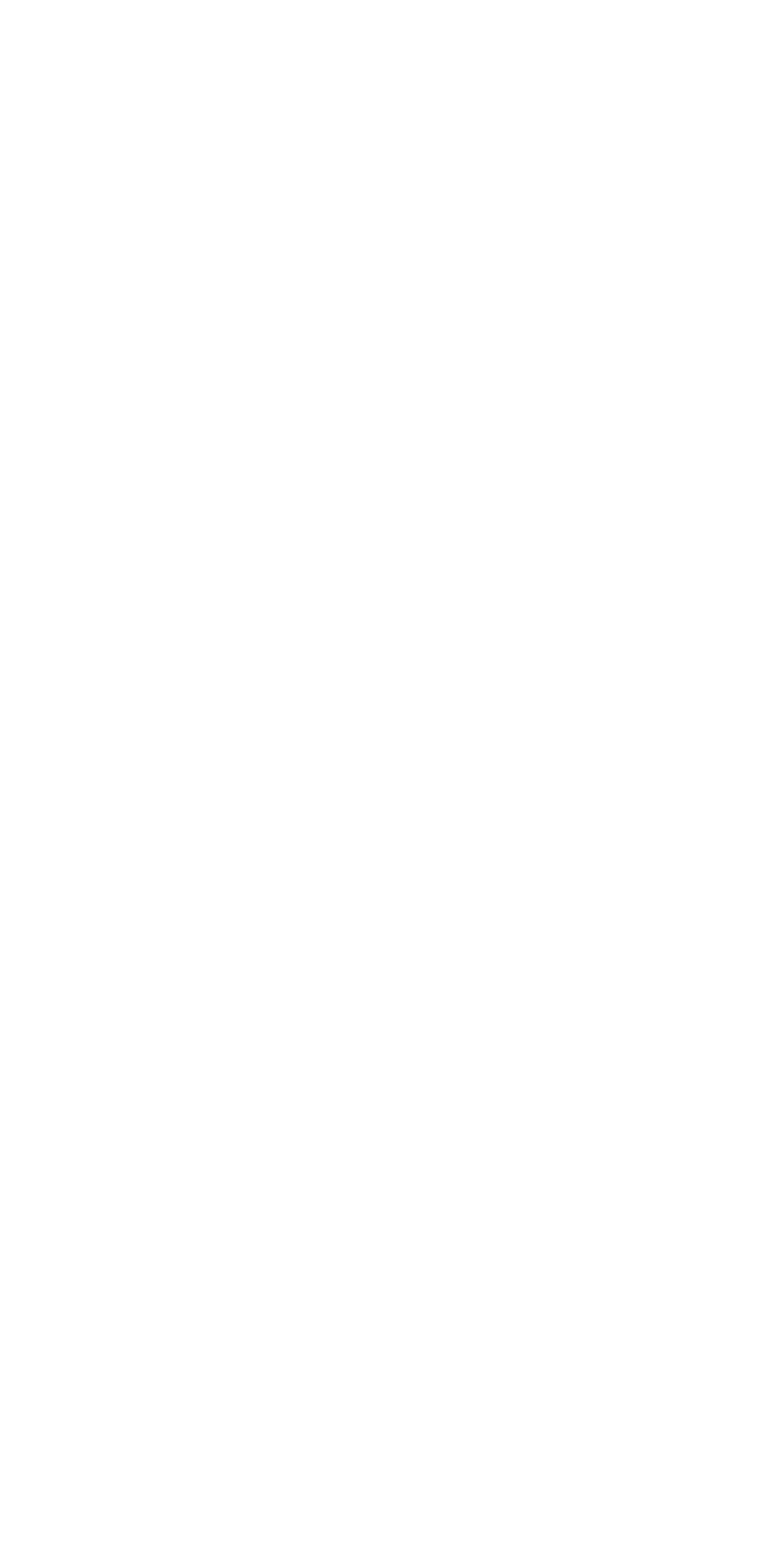Locate the bounding box for the described UI element: "info@cmumed.org". Ensure the coordinates are four float numbers between 0 and 1, formatted as [left, top, right, bottom].

[0.362, 0.804, 0.638, 0.829]